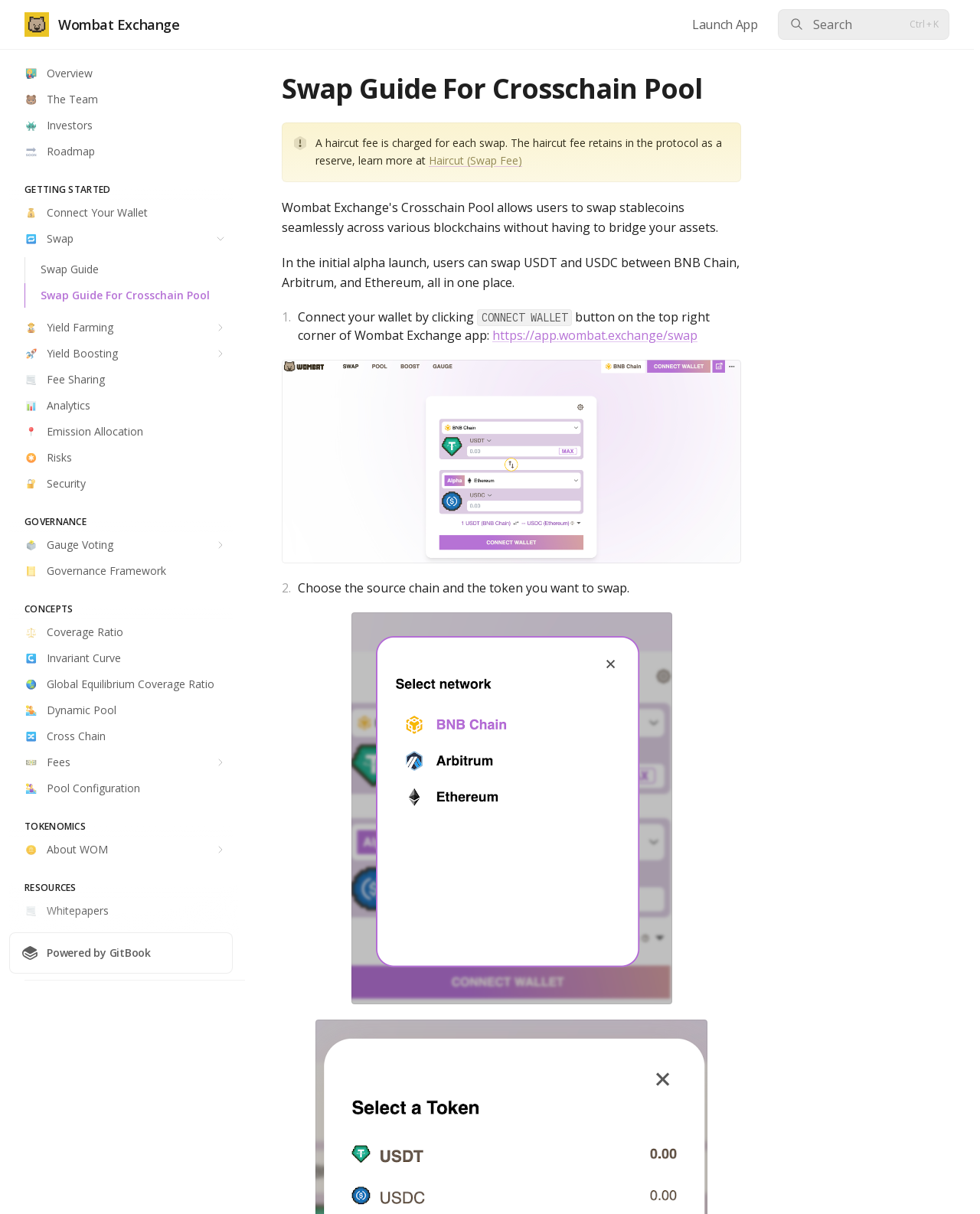Given the content of the image, can you provide a detailed answer to the question?
What is the name of the guide?

The name of the guide can be found in the links on the left side of the webpage, which includes 'Swap Guide' and 'Swap Guide For Crosschain Pool'.